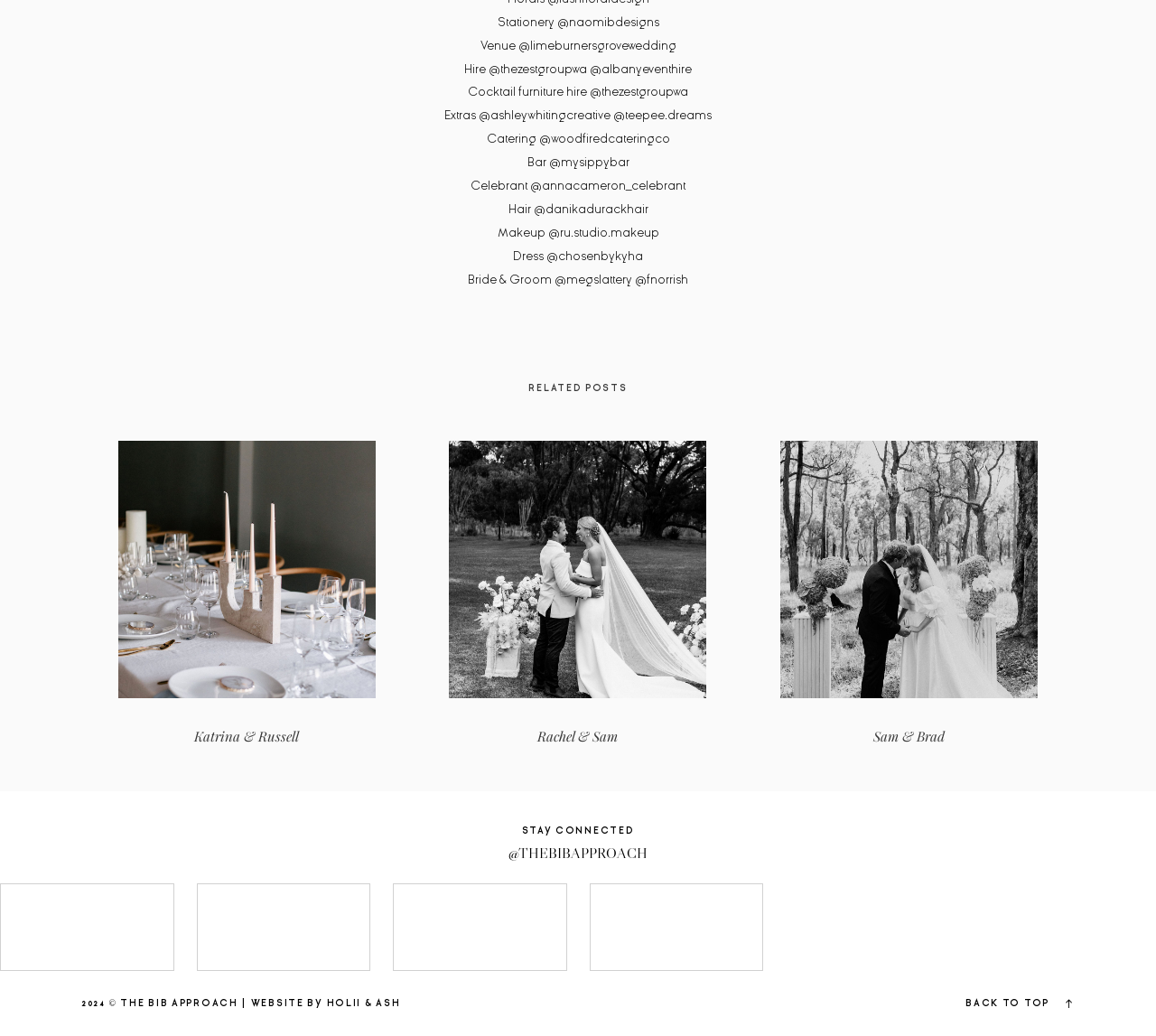Based on the image, give a detailed response to the question: What is the copyright year of the website?

The answer can be found by looking at the bottom of the webpage, which says '2024 © THE BIB APPROACH | WEBSITE BY'.